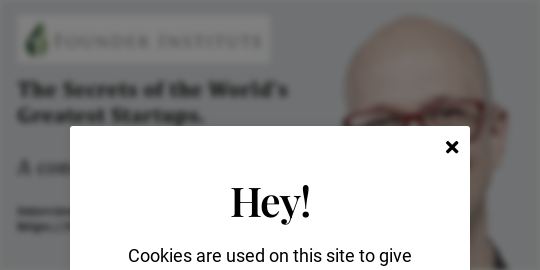Refer to the image and provide a thorough answer to this question:
Whose headshot is featured in the design?

The backdrop of the design includes a professional headshot, which is likely of Adeo Ressi, the CEO of the Founder Institute, adding a personal touch to the content and creating an engaging invitation for readers interested in the secrets behind successful startups.